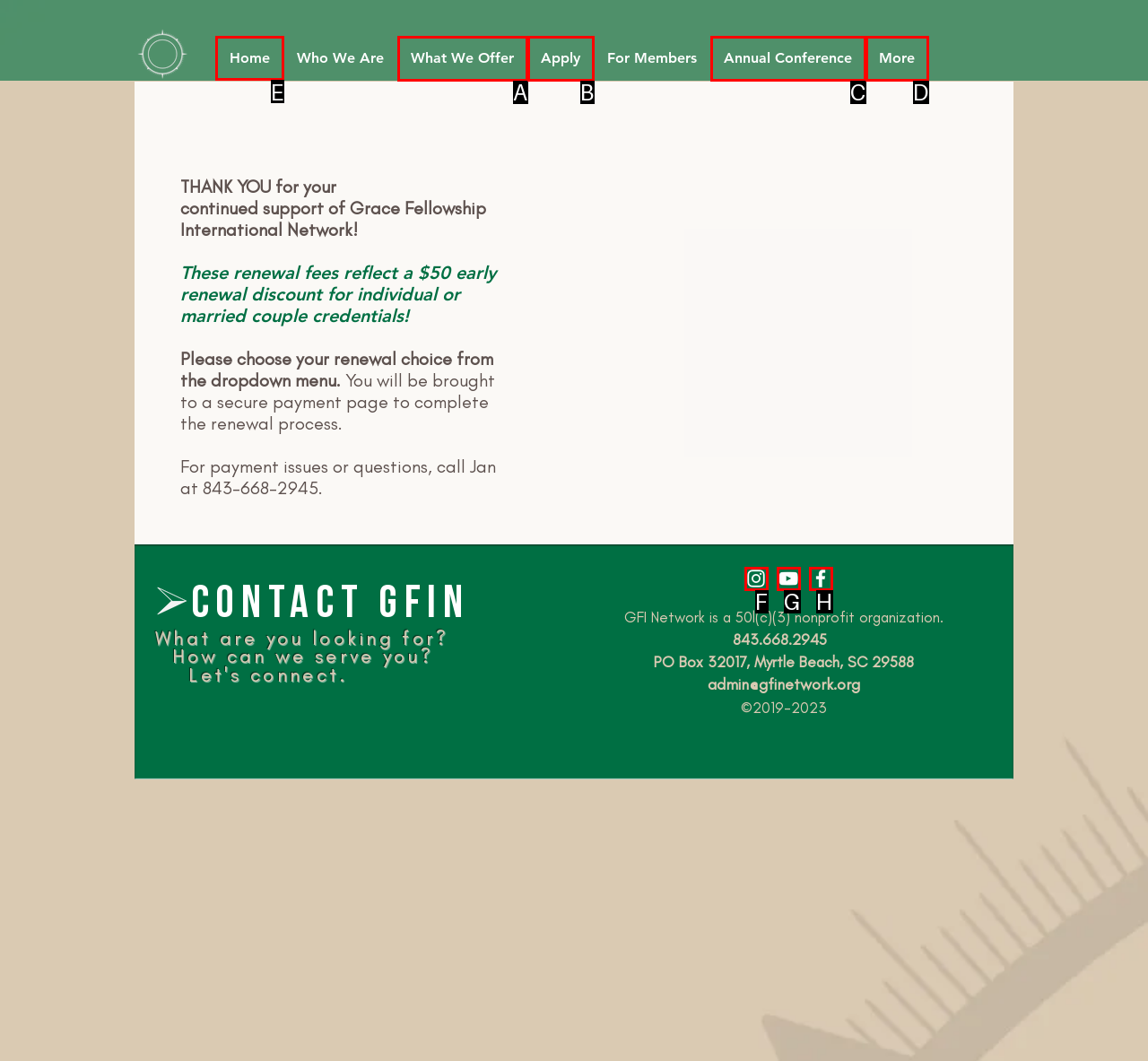Show which HTML element I need to click to perform this task: Click the Home link Answer with the letter of the correct choice.

E